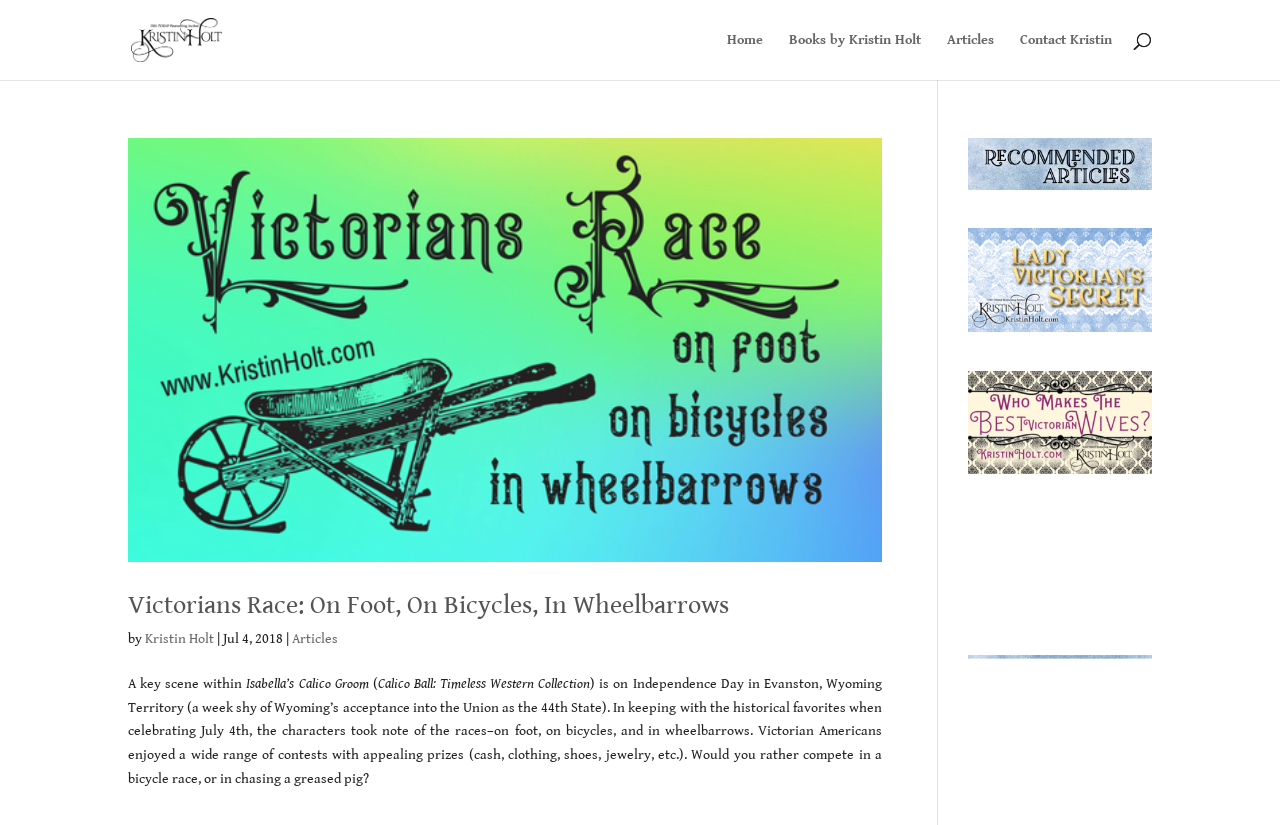Can you specify the bounding box coordinates for the region that should be clicked to fulfill this instruction: "go to home page".

[0.568, 0.04, 0.596, 0.097]